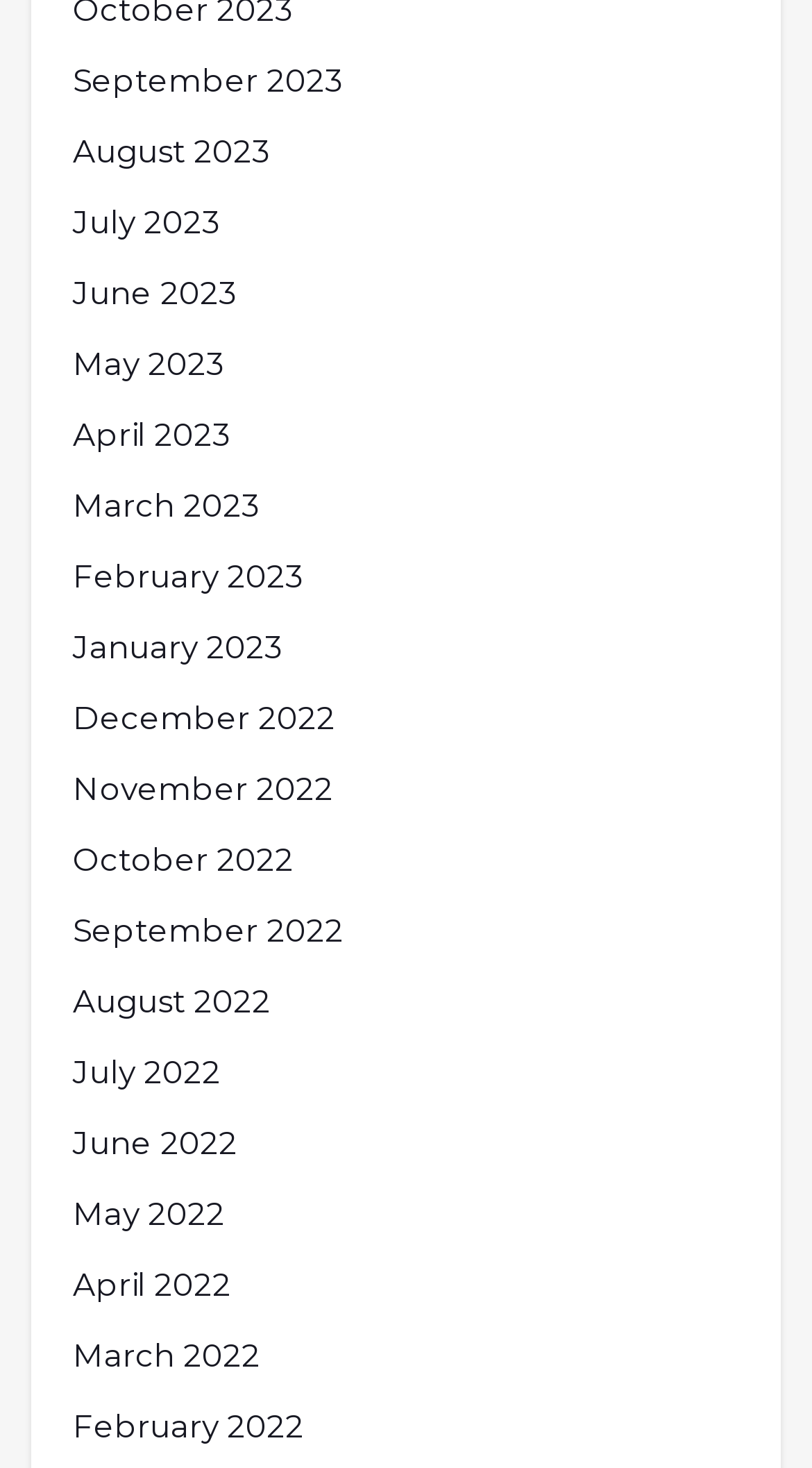Please indicate the bounding box coordinates of the element's region to be clicked to achieve the instruction: "view September 2023". Provide the coordinates as four float numbers between 0 and 1, i.e., [left, top, right, bottom].

[0.09, 0.039, 0.423, 0.073]